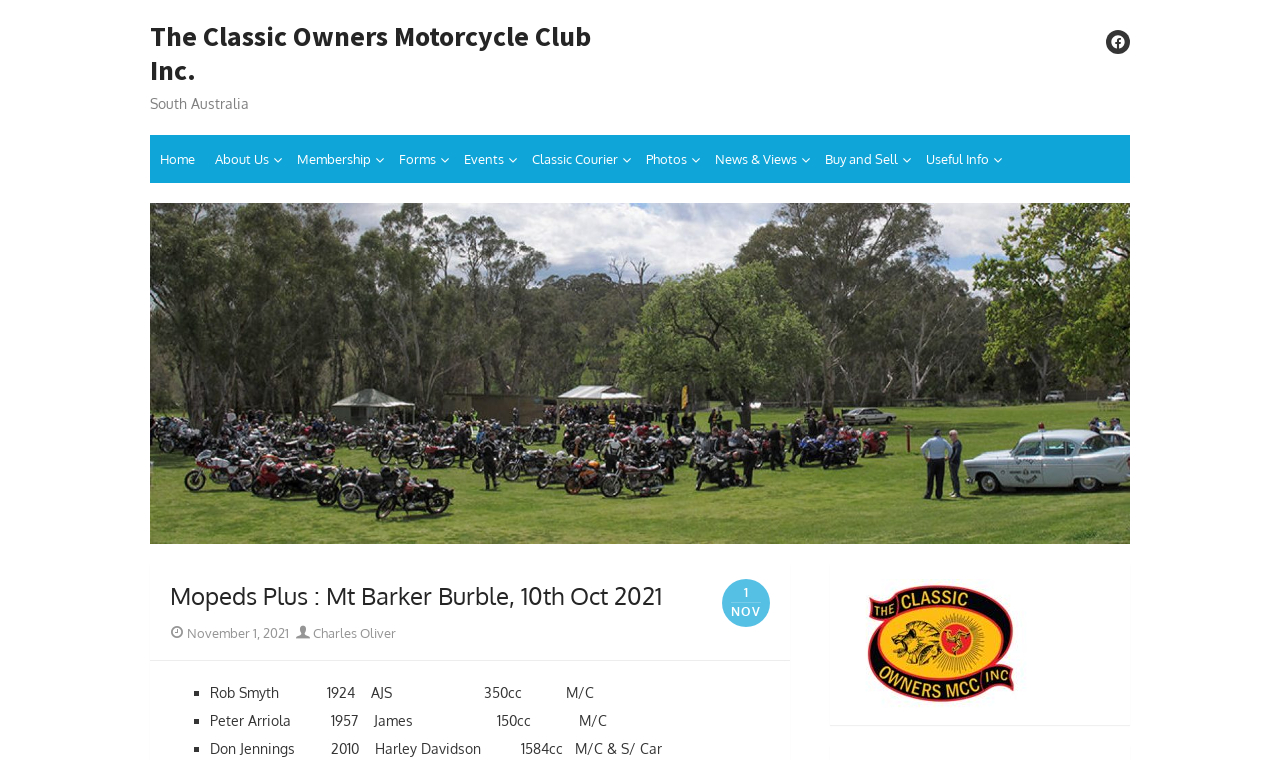Please answer the following question using a single word or phrase: 
What is the name of the motorcycle club?

The Classic Owners Motorcycle Club Inc.